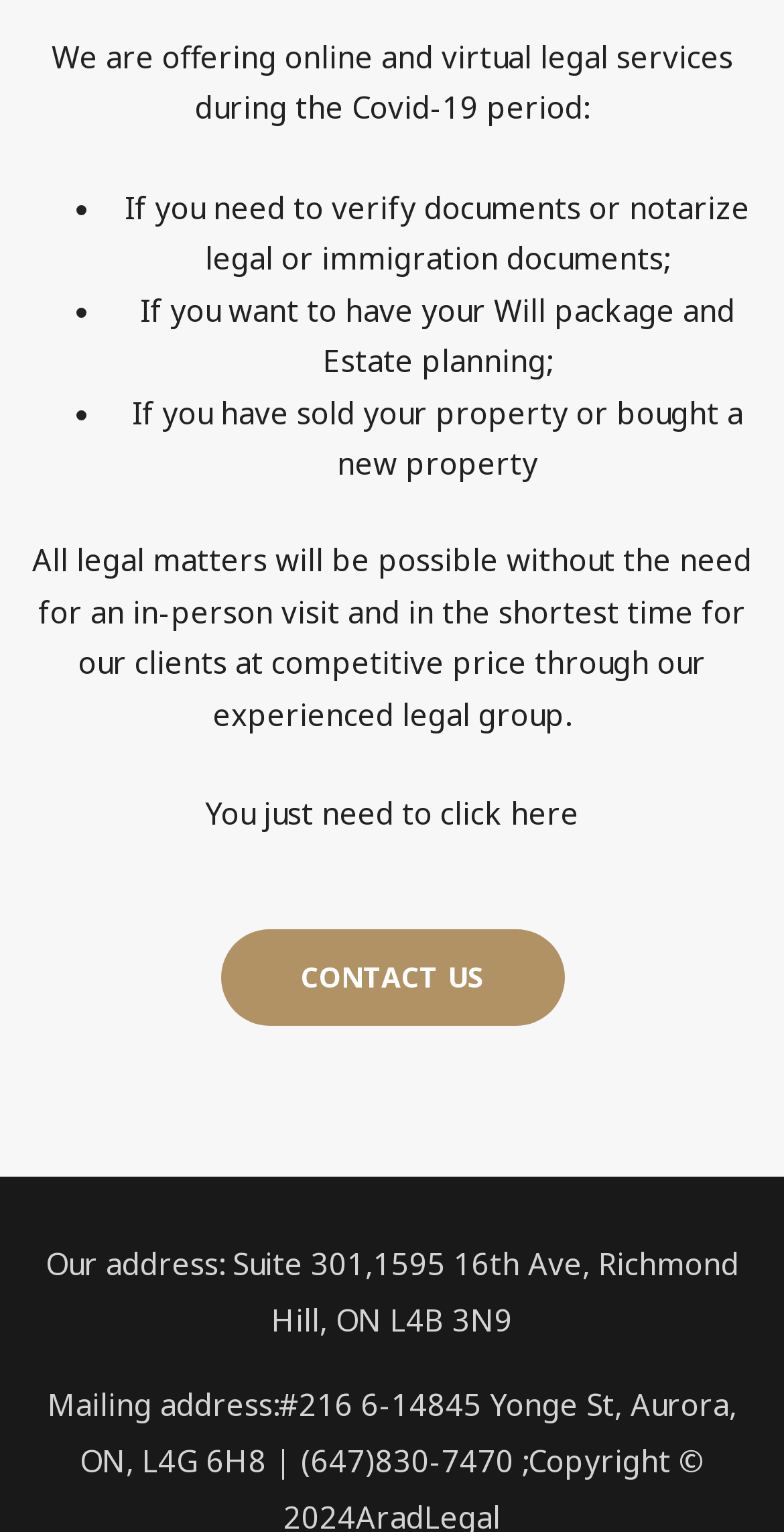What type of documents can be notarized?
Provide an in-depth and detailed explanation in response to the question.

The webpage mentions that one of the services offered is notarizing legal or immigration documents, which suggests that these types of documents can be notarized through their services.